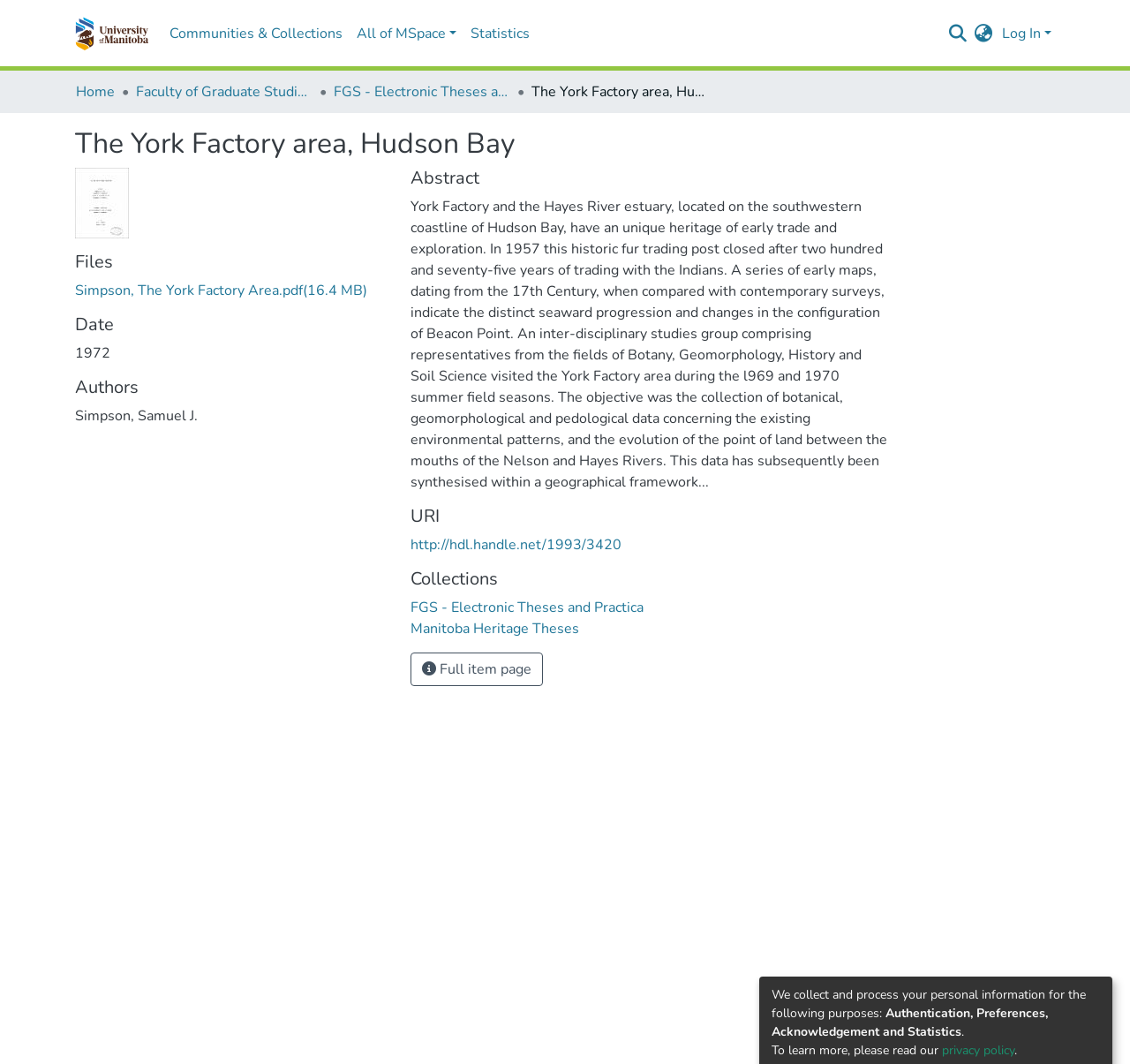Create a full and detailed caption for the entire webpage.

The webpage is about the York Factory area, Hudson Bay, and its unique heritage of early trade and exploration. At the top, there is a main navigation bar with links to "Repository logo", "Communities & Collections", "All of MSpace", "Statistics", and a search bar on the right. Below the navigation bar, there is a breadcrumb navigation with links to "Home", "Faculty of Graduate Studies (Electronic Theses and Practica)", and "FGS - Electronic Theses and Practica".

The main content area has a heading "The York Factory area, Hudson Bay" followed by a thumbnail image. Below the heading, there are several sections, including "Files", "Date", "Authors", and "Abstract". The "Abstract" section contains a lengthy text describing the York Factory area and its history. There are also sections for "URI" and "Collections" with links to related resources.

On the right side of the main content area, there is a button "Language switch" and a link to "Log In". At the bottom of the page, there is a notice about collecting and processing personal information, with a link to a privacy policy.

Overall, the webpage appears to be a repository or archive page for a thesis or research paper about the York Factory area, Hudson Bay.